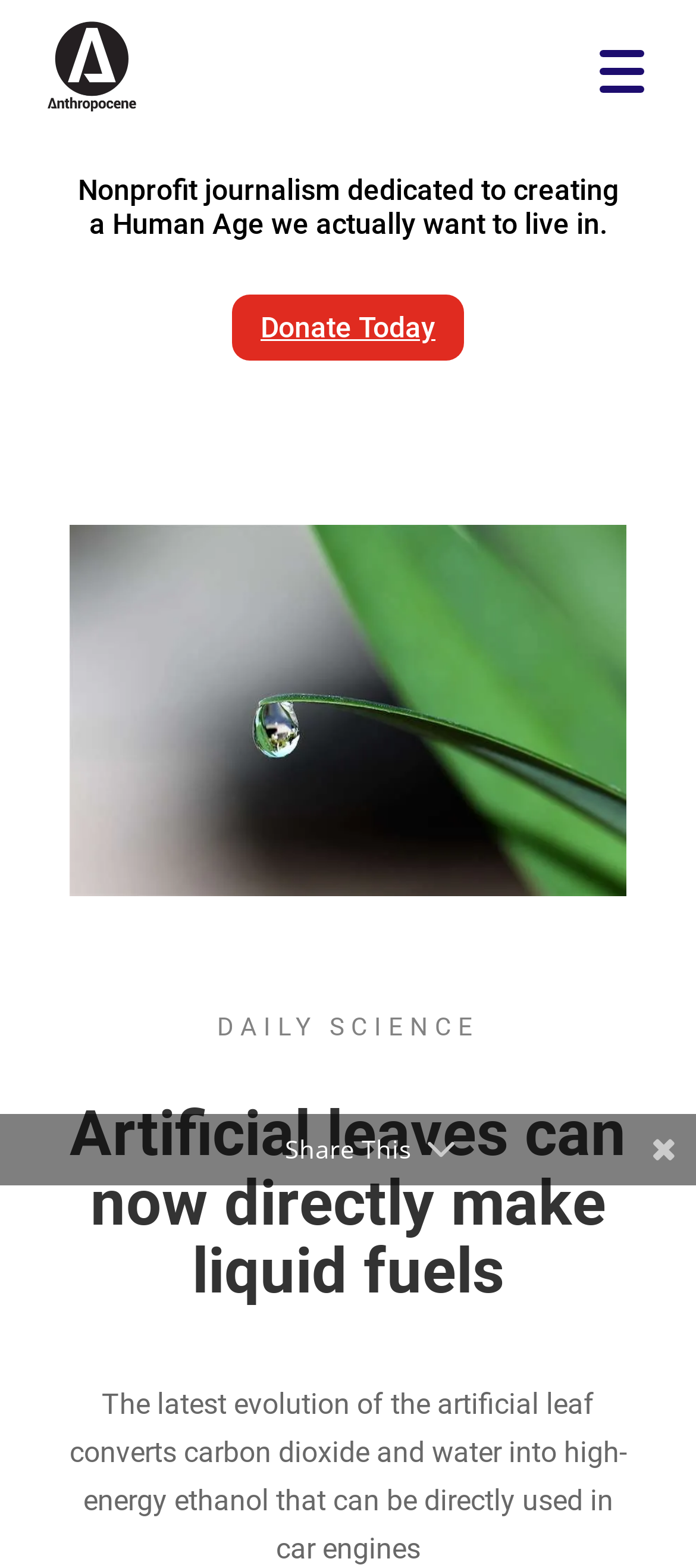Using the information in the image, could you please answer the following question in detail:
What is the topic of the daily science?

I found the topic of the daily science by looking at the StaticText element with the text 'DAILY SCIENCE' and the heading element with the text 'Artificial leaves can now directly make liquid fuels', which suggests that the daily science topic is related to artificial leaves.